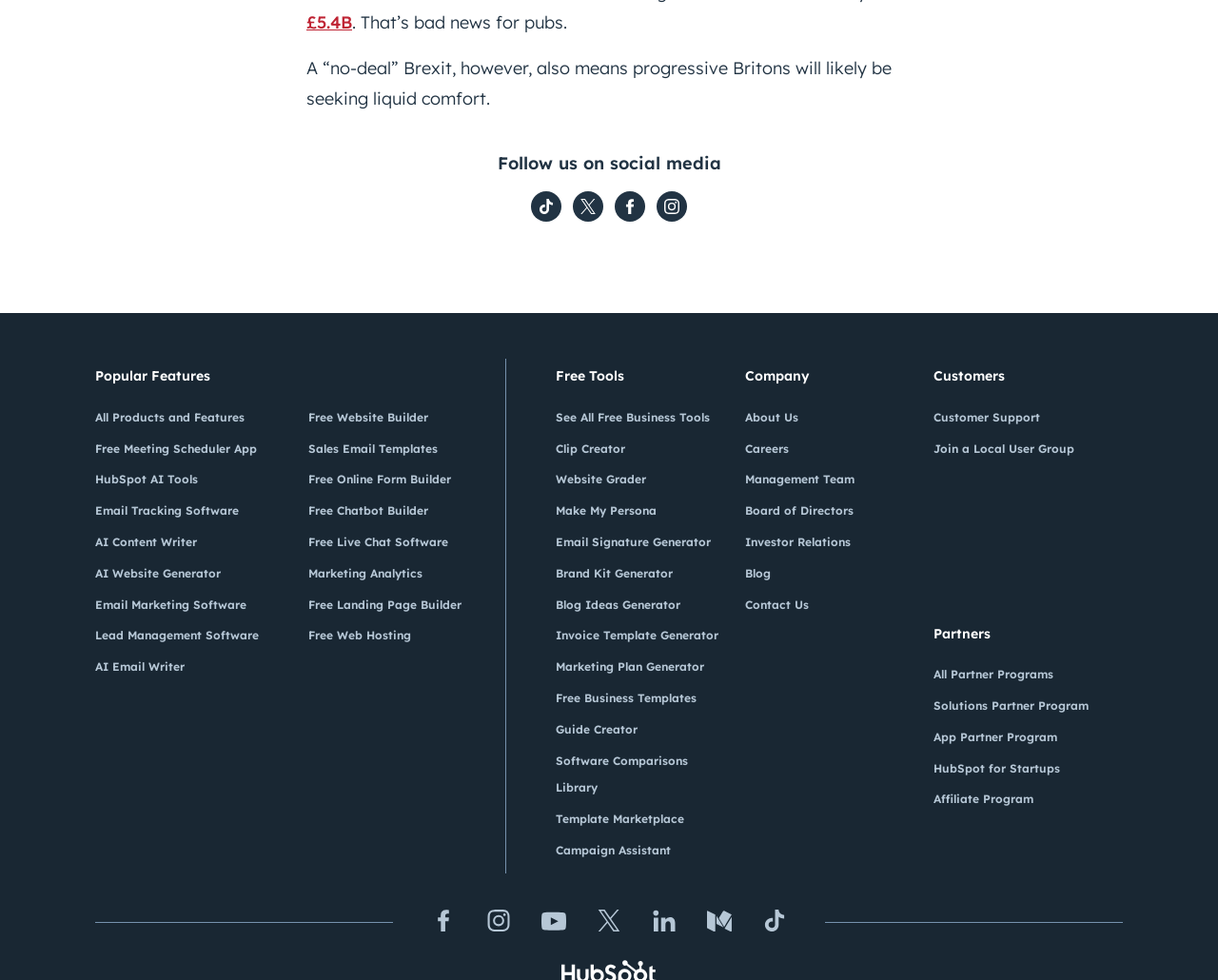Using the provided description Make My Persona, find the bounding box coordinates for the UI element. Provide the coordinates in (top-left x, top-left y, bottom-right x, bottom-right y) format, ensuring all values are between 0 and 1.

[0.456, 0.506, 0.599, 0.538]